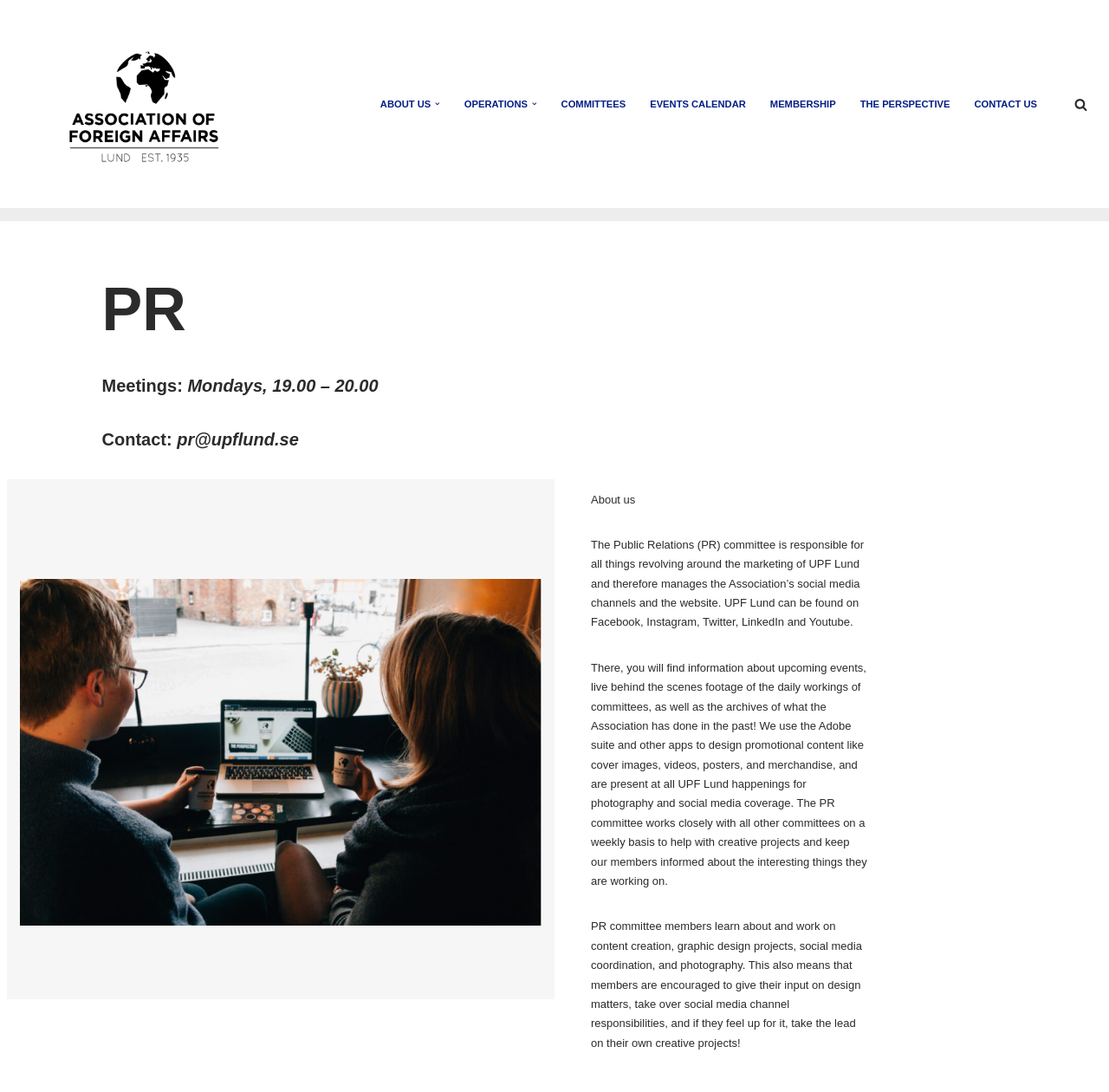What is the name of the committee?
Utilize the image to construct a detailed and well-explained answer.

Based on the webpage content, I found that the committee is responsible for marketing and managing social media channels, and it is mentioned in the text 'The Public Relations (PR) committee is responsible for all things revolving around the marketing of UPF Lund...'